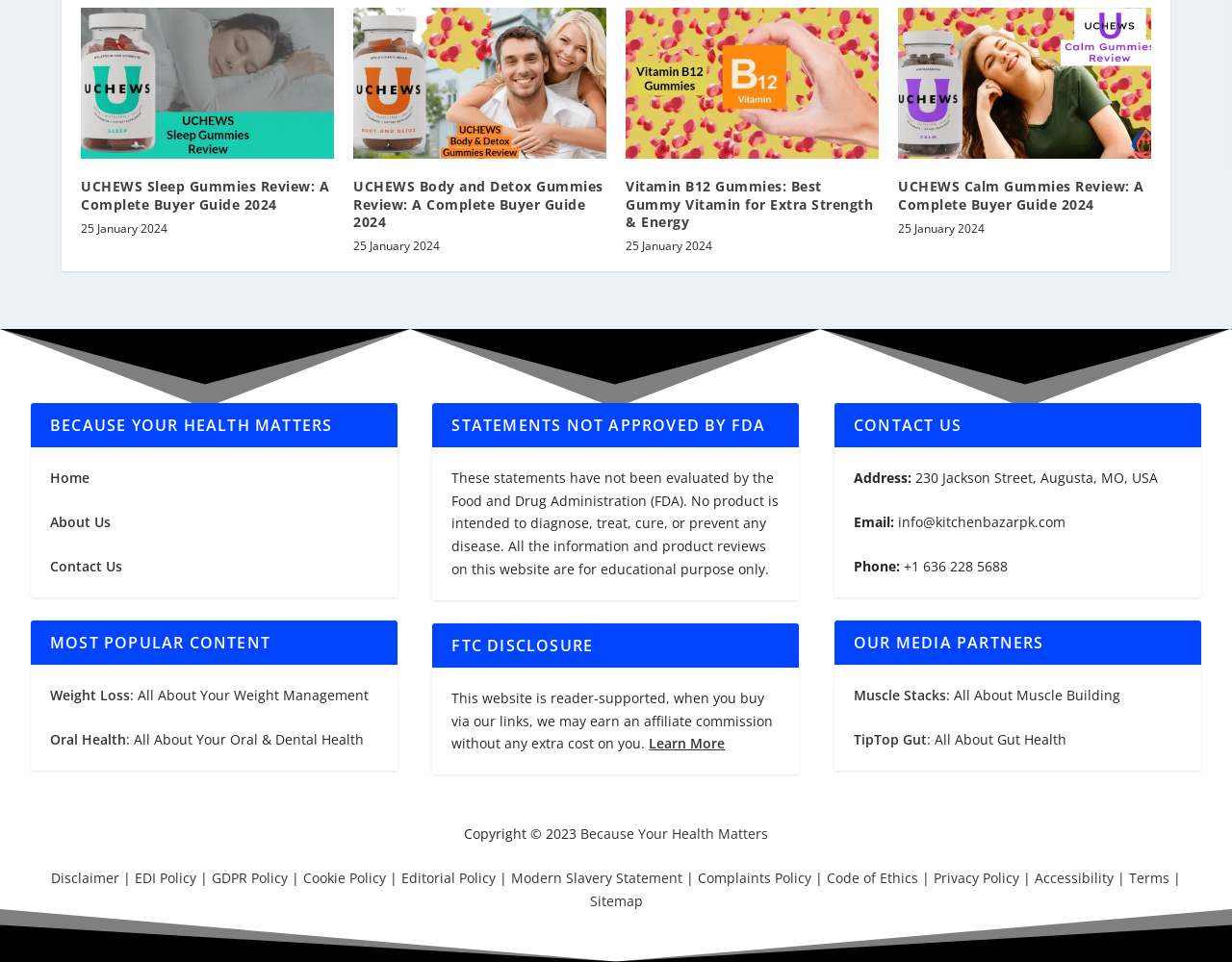Please identify the coordinates of the bounding box for the clickable region that will accomplish this instruction: "Click on the 'Contact Us' link".

[0.041, 0.579, 0.099, 0.598]